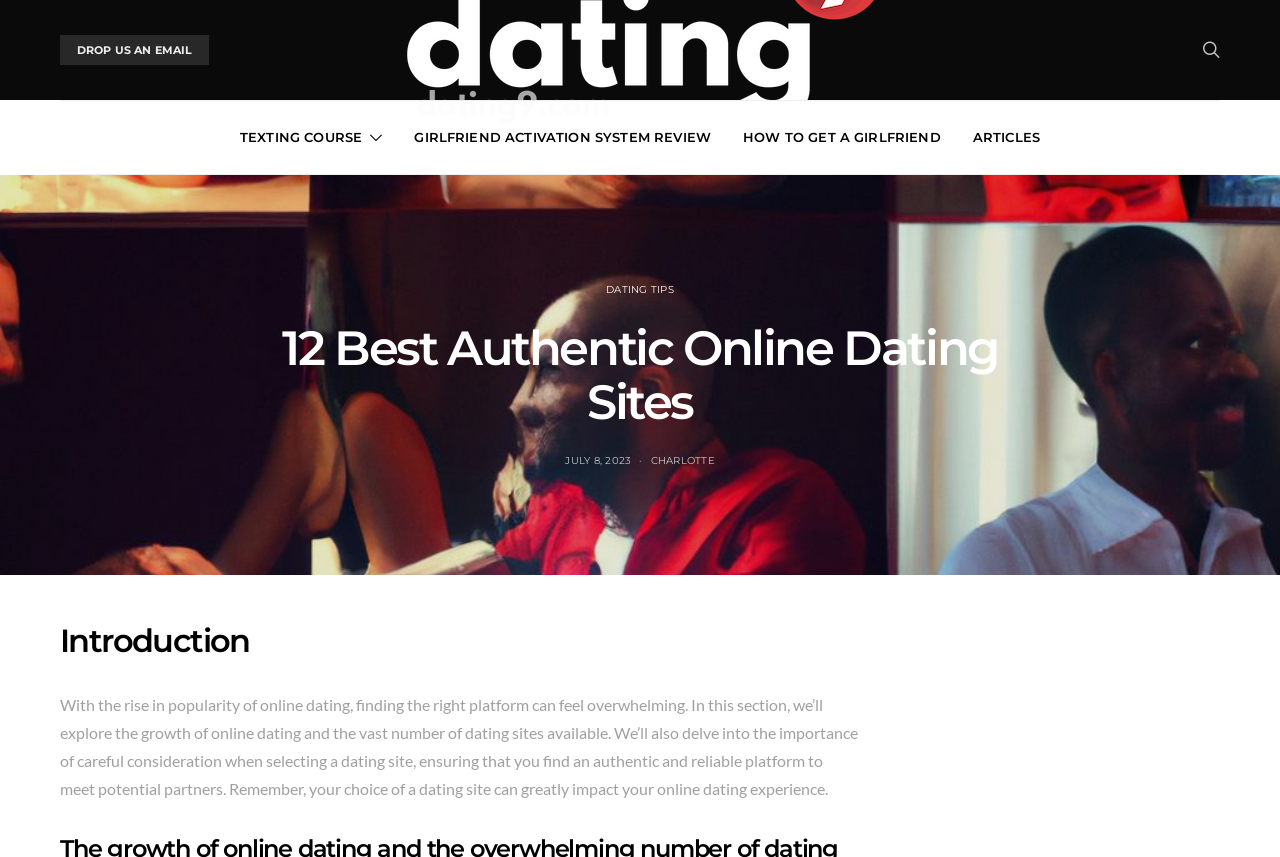What is the author of the webpage content?
Provide a detailed answer to the question using information from the image.

The link element with the text 'CHARLOTTE' suggests that Charlotte is the author of the webpage content.